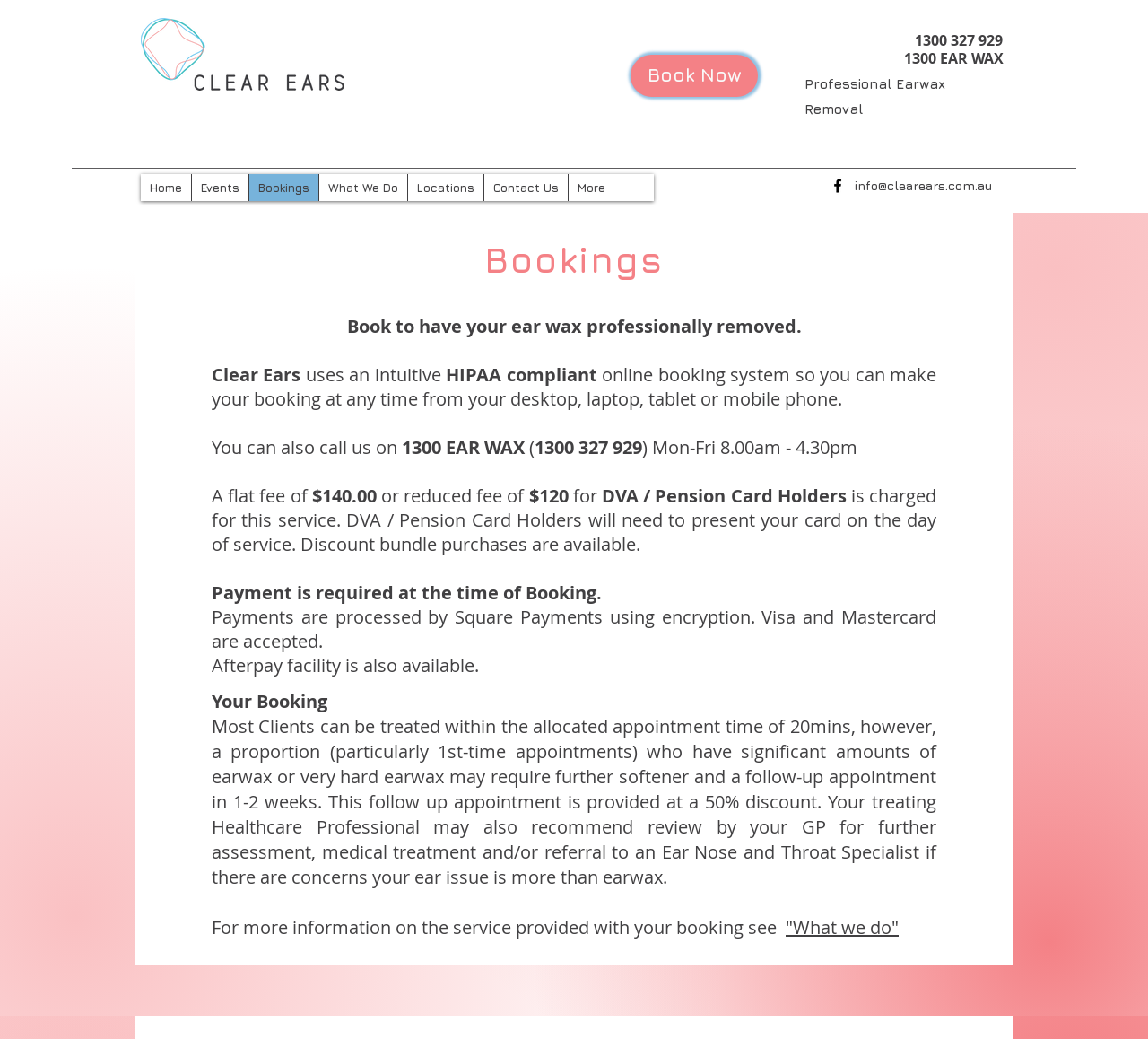Please identify the bounding box coordinates of the element's region that needs to be clicked to fulfill the following instruction: "Visit the Facebook page". The bounding box coordinates should consist of four float numbers between 0 and 1, i.e., [left, top, right, bottom].

[0.722, 0.17, 0.738, 0.187]